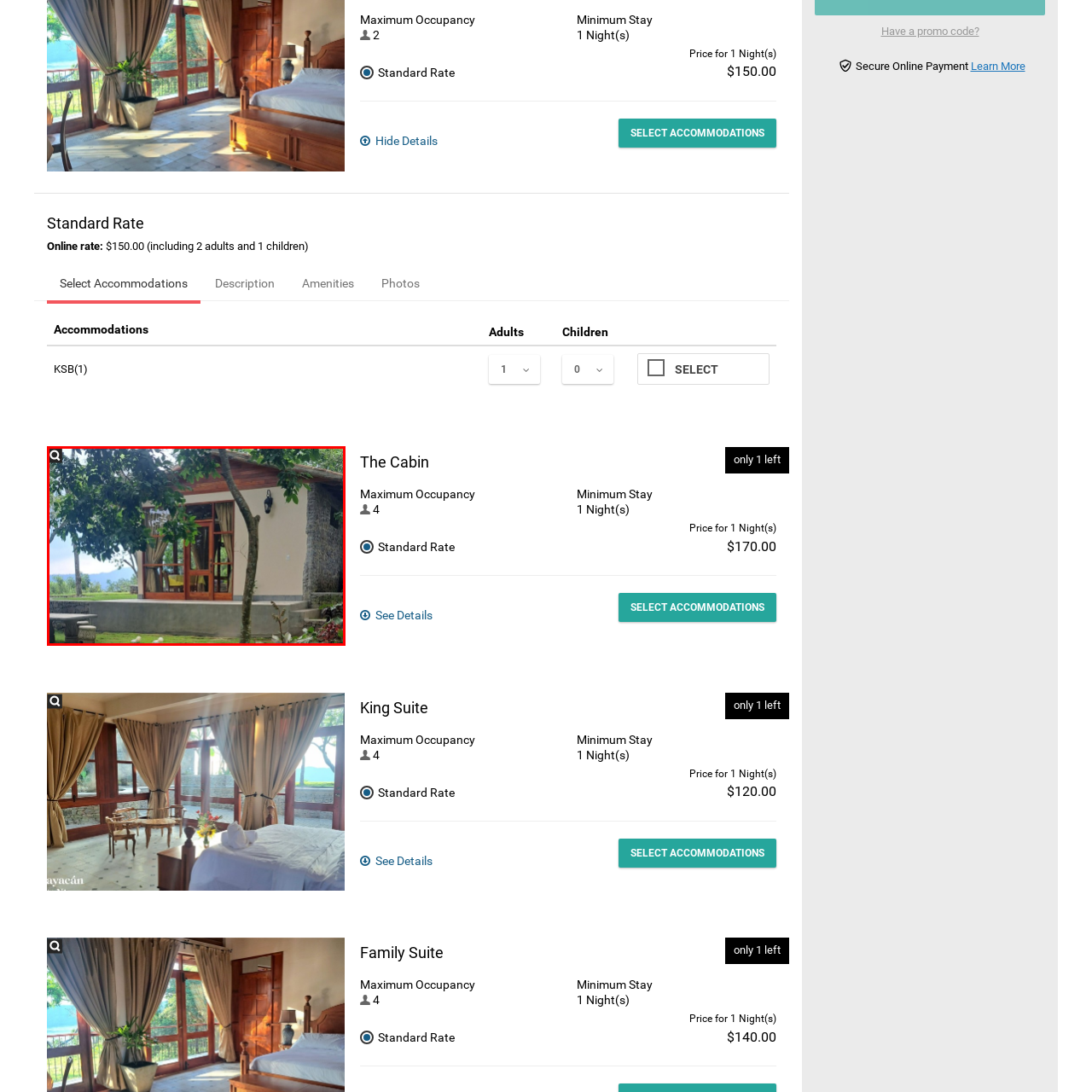Create a detailed narrative describing the image bounded by the red box.

This image showcases a charming cabin set amidst lush greenery, offering a serene retreat for guests. The structure features large windows framed by elegant curtains, allowing natural light to flood the interior while providing picturesque views of the surrounding landscape. The cabin’s roof has a warm wooden finish, harmonizing with the earthy tones of its stone and stucco walls. The patio area, paved with concrete, is complemented by carefully arranged foliage and outdoor seating, enhancing the inviting atmosphere. Additionally, a few white birds can be seen grazing on the ground, adding a touch of life to this tranquil setting, making it an ideal getaway for nature lovers.